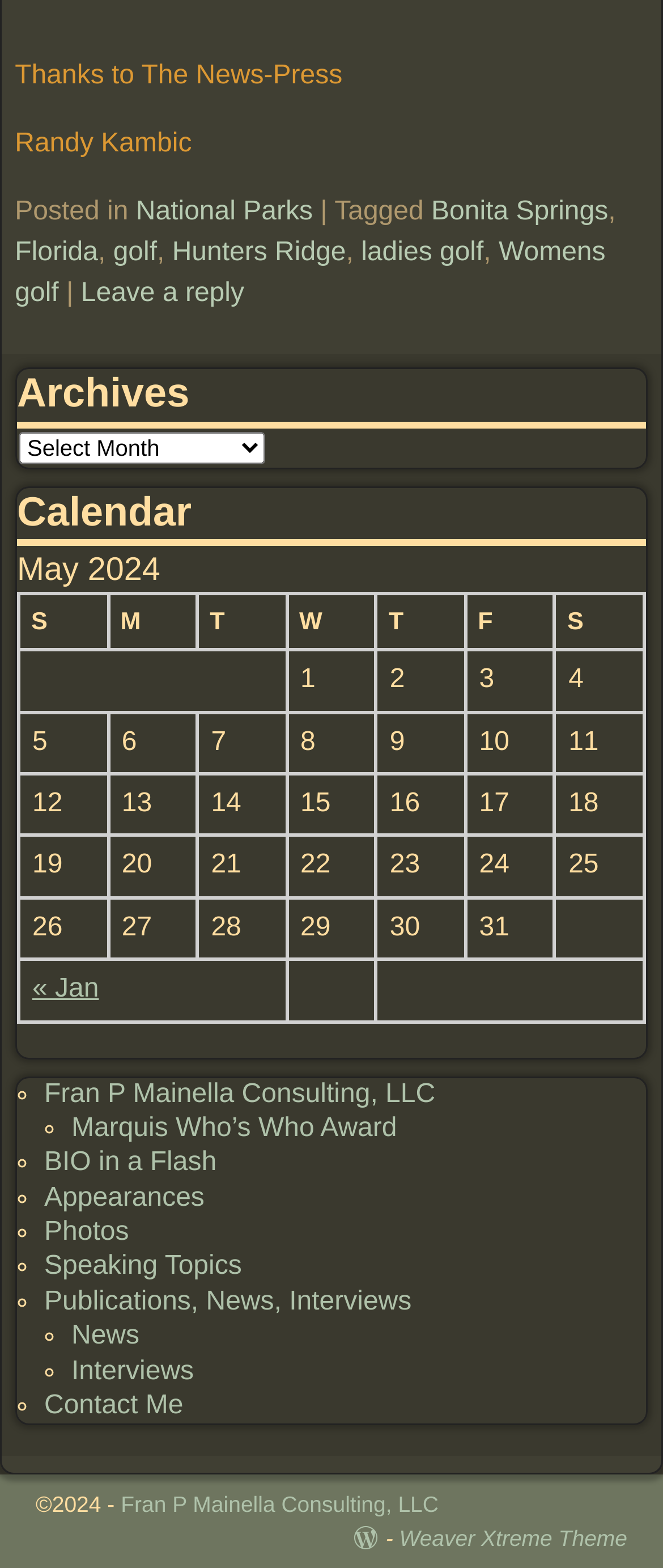How many rows are there in the calendar table?
Please provide a detailed and comprehensive answer to the question.

The calendar table has 5 rows, each representing a week in the month of May 2024.